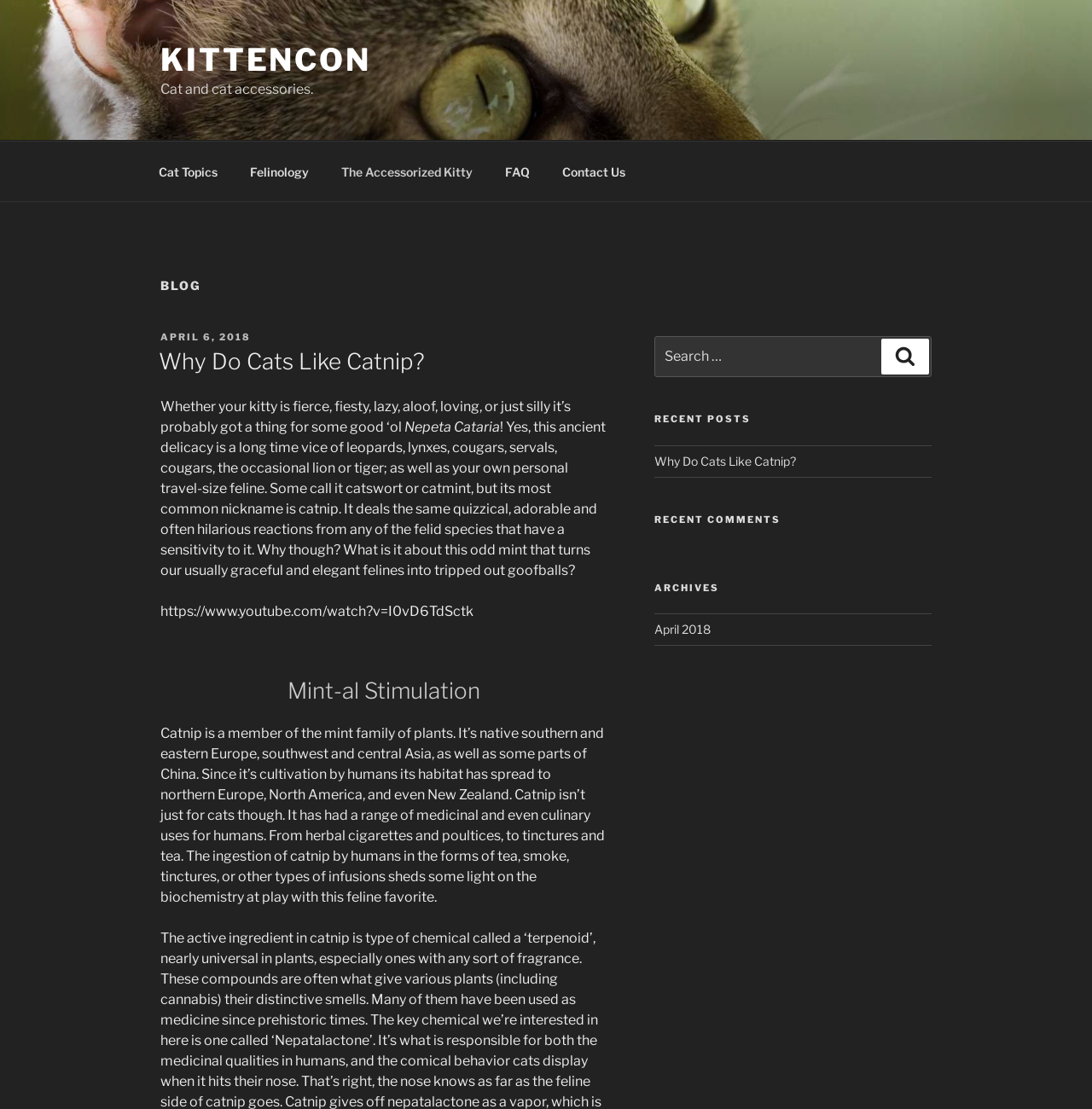Provide a comprehensive caption for the webpage.

The webpage is a blog titled "KittenCon" with a focus on cat-related topics. At the top, there is a navigation menu with links to "Cat Topics", "Felinology", "The Accessorized Kitty", "FAQ", and "Contact Us". Below the navigation menu, there is a heading "BLOG" followed by a series of blog posts.

The first blog post is titled "Why Do Cats Like Catnip?" and has a posted date of "APRIL 6, 2018". The post contains a brief introduction to catnip, followed by a lengthy article discussing the effects of catnip on cats and its medicinal and culinary uses for humans. The article is divided into sections with headings "POSTED ON", "Why Do Cats Like Catnip?", and "Mint-al Stimulation". There is also a link to a YouTube video and several paragraphs of text discussing the topic.

To the right of the blog post, there is a sidebar with a search bar, a section for "RECENT POSTS" with a link to the same "Why Do Cats Like Catnip?" post, a section for "RECENT COMMENTS", and a section for "ARCHIVES" with a link to "April 2018".